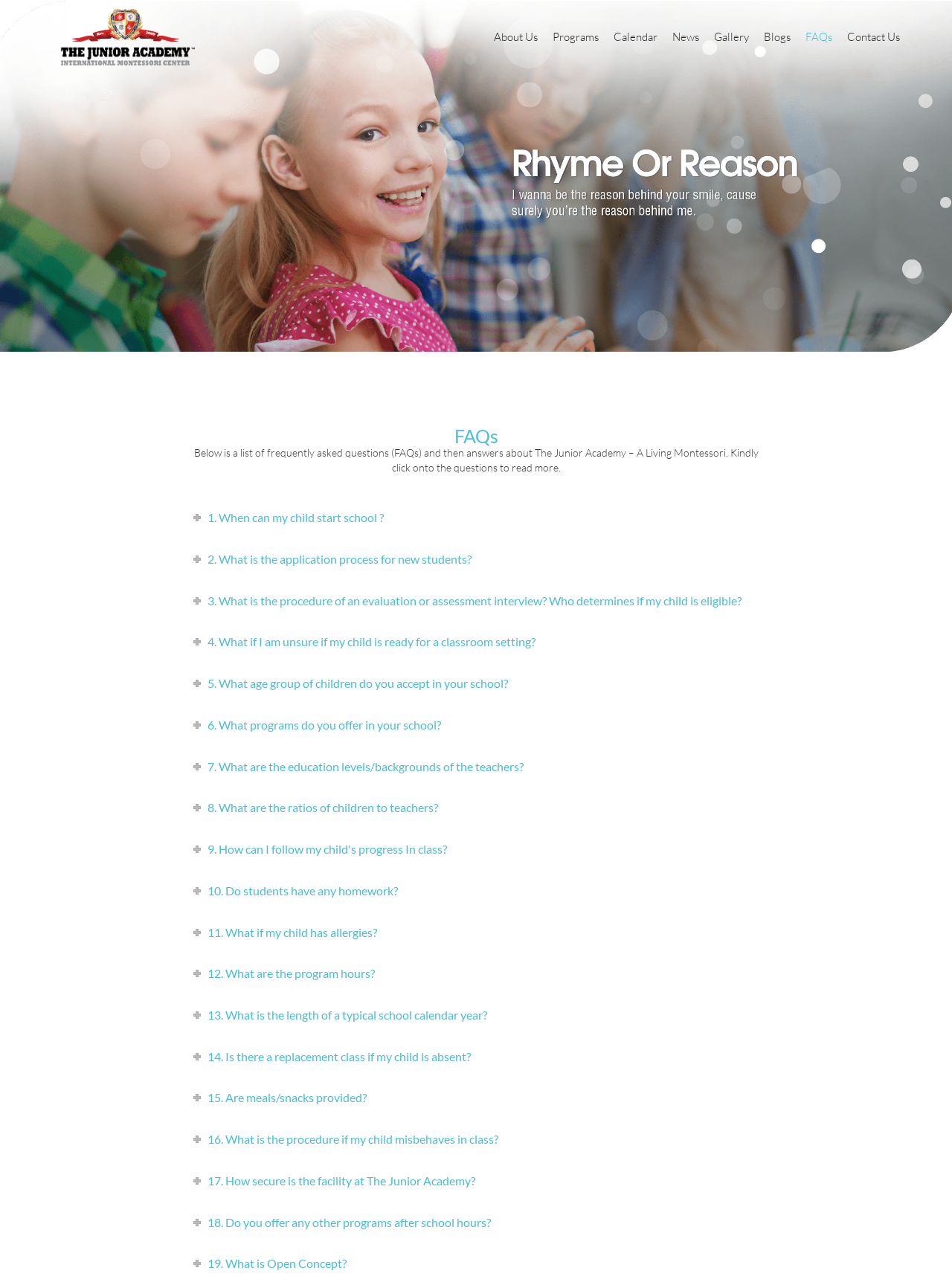Please find the bounding box for the UI component described as follows: "The Junior Observer Newsletter".

[0.795, 0.072, 0.951, 0.11]